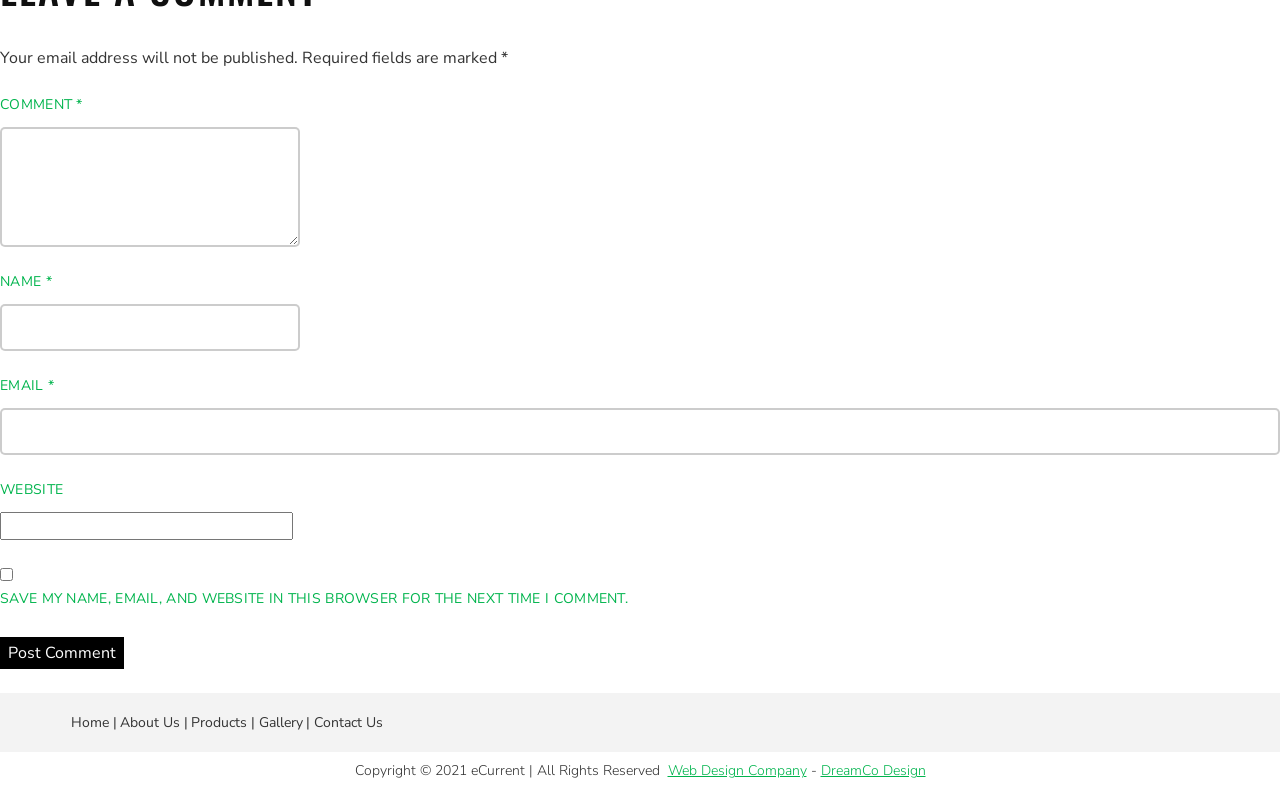Use one word or a short phrase to answer the question provided: 
How many text fields are there in the comment form?

4